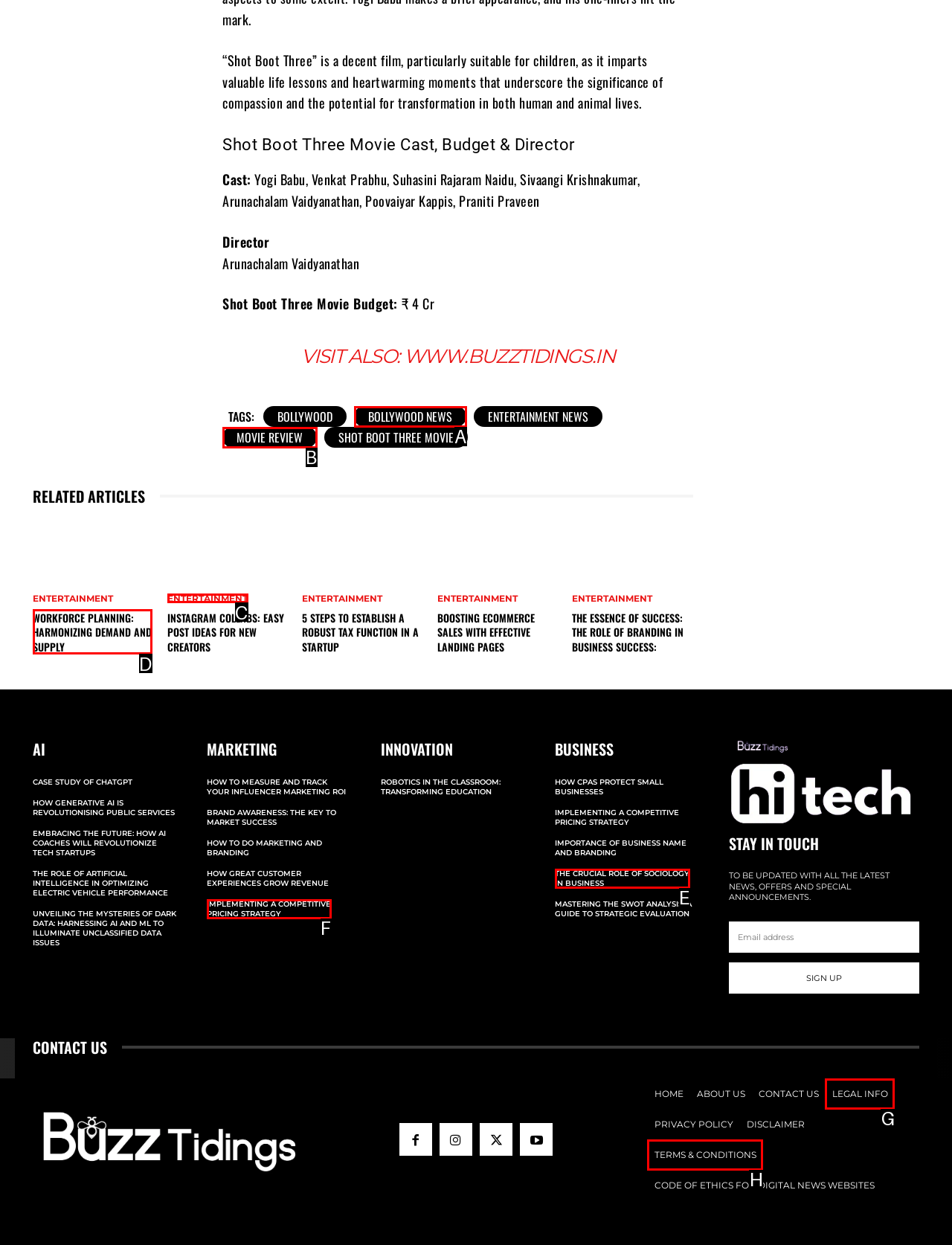Given the description: Movie Review, choose the HTML element that matches it. Indicate your answer with the letter of the option.

B